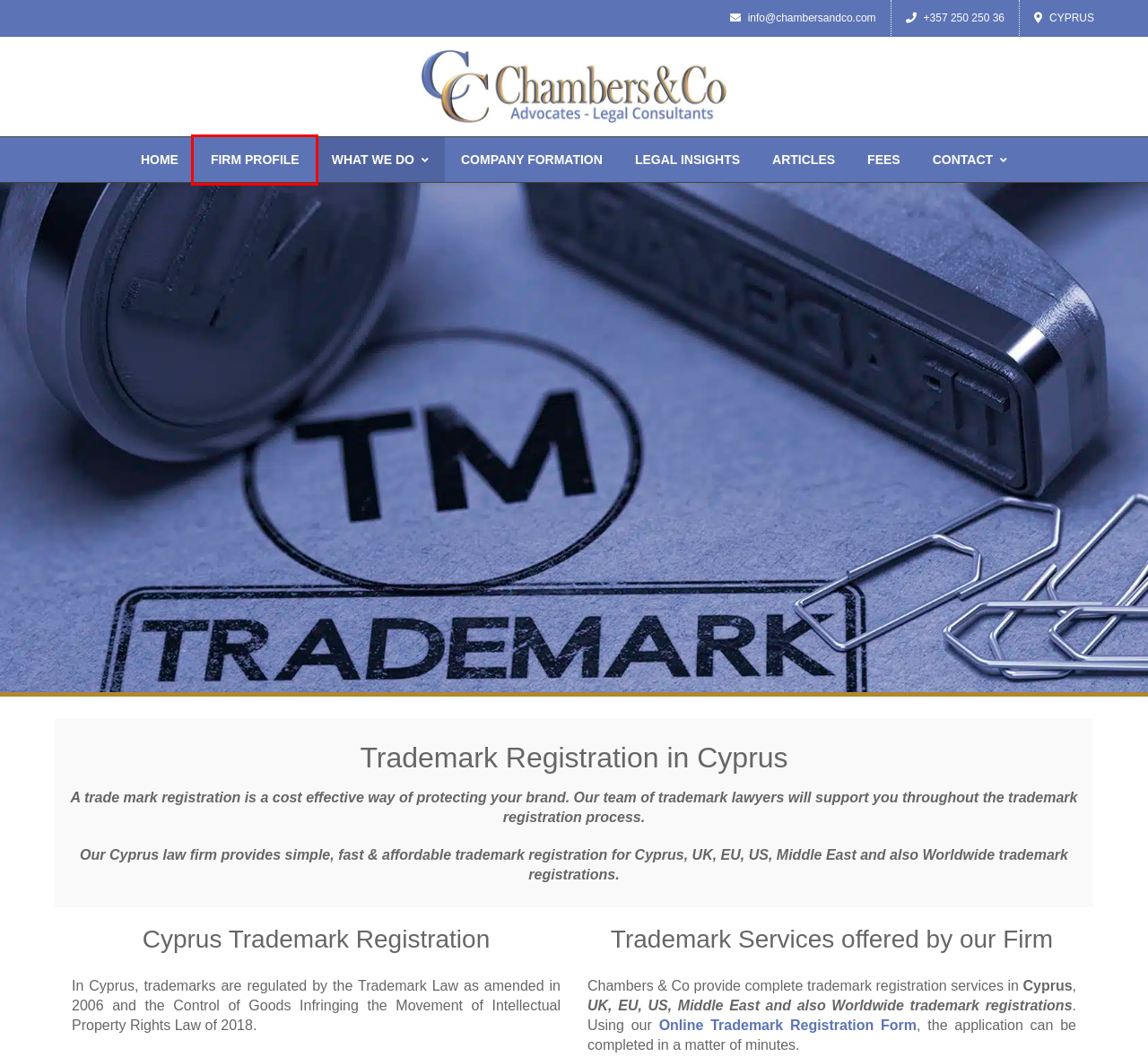You are provided with a screenshot of a webpage that includes a red rectangle bounding box. Please choose the most appropriate webpage description that matches the new webpage after clicking the element within the red bounding box. Here are the candidates:
A. Cyprus Legal News | Updates & Analysis on Laws & Regulations
B. Cyprus Legal Articles: In-Depth Analysis, Expert Opinion & Guides.
C. Areas of Practice - Chambers & Co
D. Cyprus Legal Fees - Chambers & Co - Lawyers in Cyprus
E. Cyprus Company Formation | Register a Company in Cyprus
F. Lawyers in Cyprus | Chambers & Co | Cyprus Law Firm
G. Cyprus Law Firm Profile | Cyprus Lawyers | Chambers & Co
H. Contact Chambers & Co. Leading Law Firm in Cyprus.

G